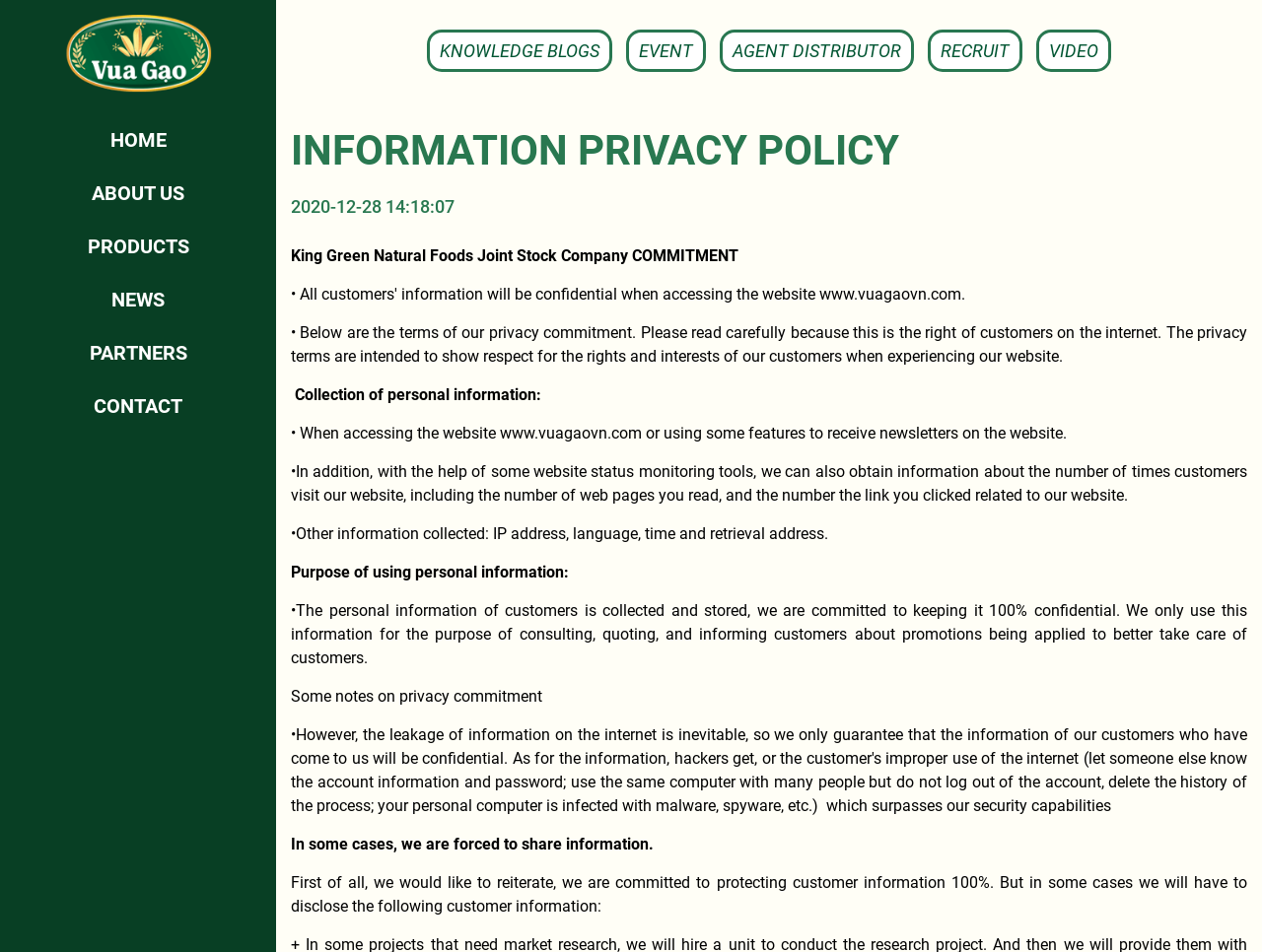Extract the main heading from the webpage content.

INFORMATION PRIVACY POLICY